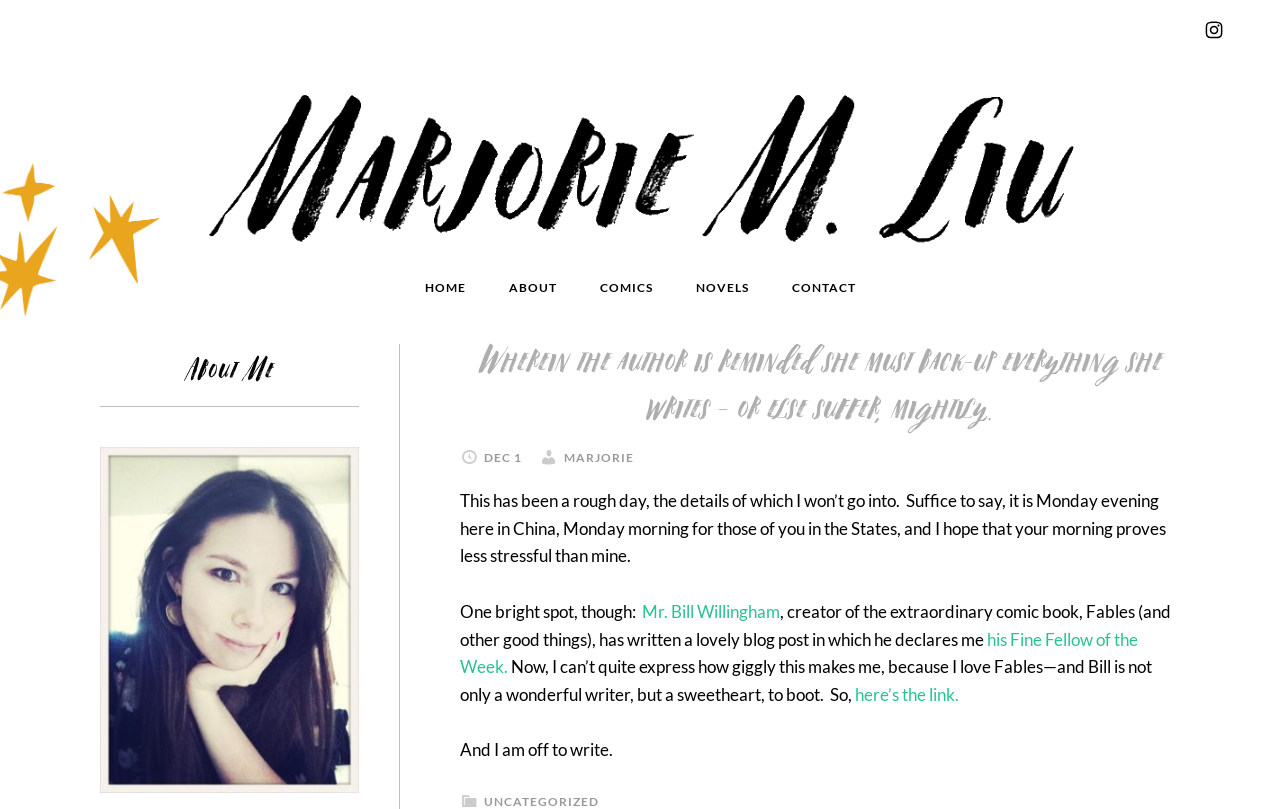Please determine the bounding box coordinates of the element to click on in order to accomplish the following task: "Check the blog post about Mr. Bill Willingham". Ensure the coordinates are four float numbers ranging from 0 to 1, i.e., [left, top, right, bottom].

[0.502, 0.743, 0.609, 0.769]